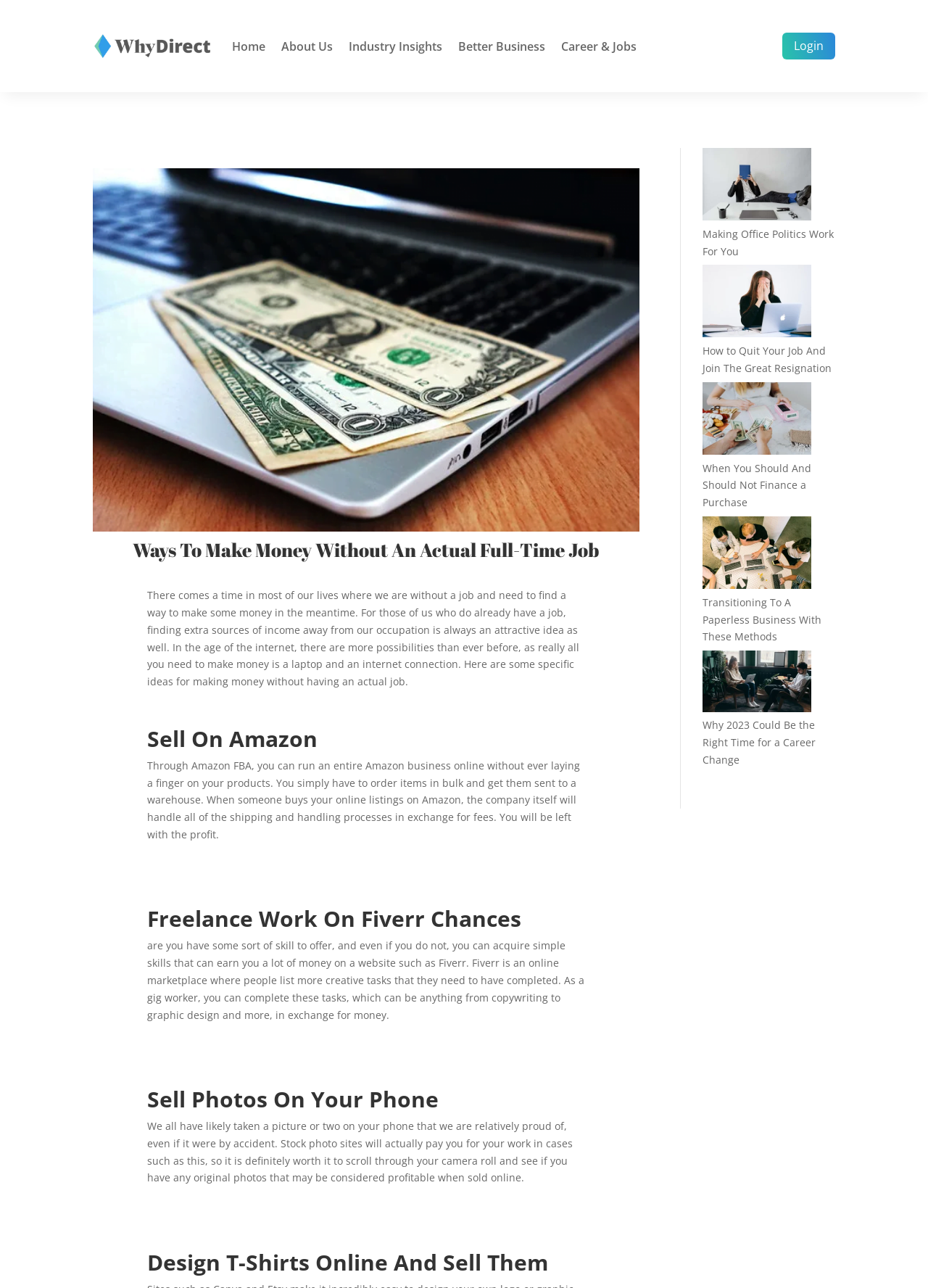Please respond to the question with a concise word or phrase:
What is the first idea for making money mentioned on this webpage?

Sell on Amazon